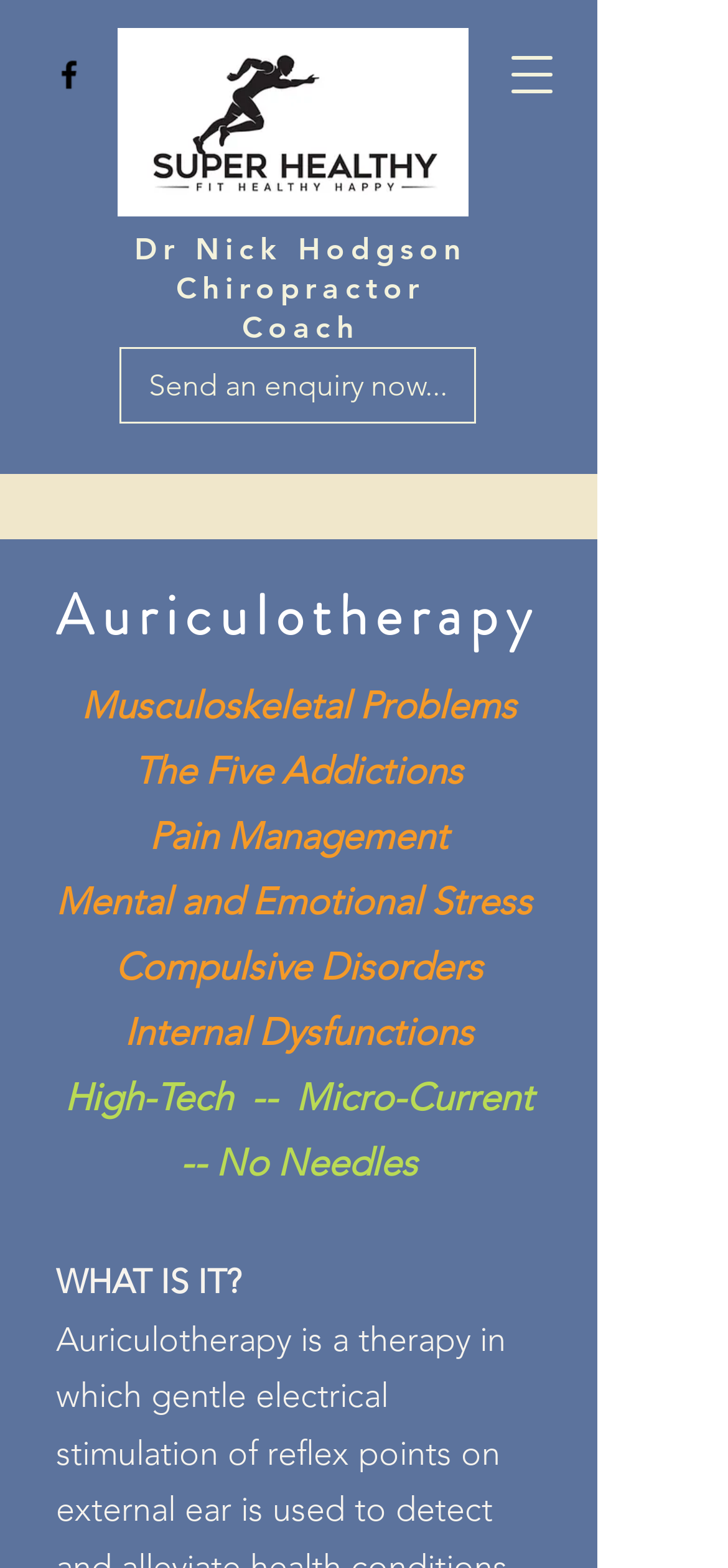Please answer the following question using a single word or phrase: 
What is the profession of Dr Nick Hodgson?

Chiropractor and Coach